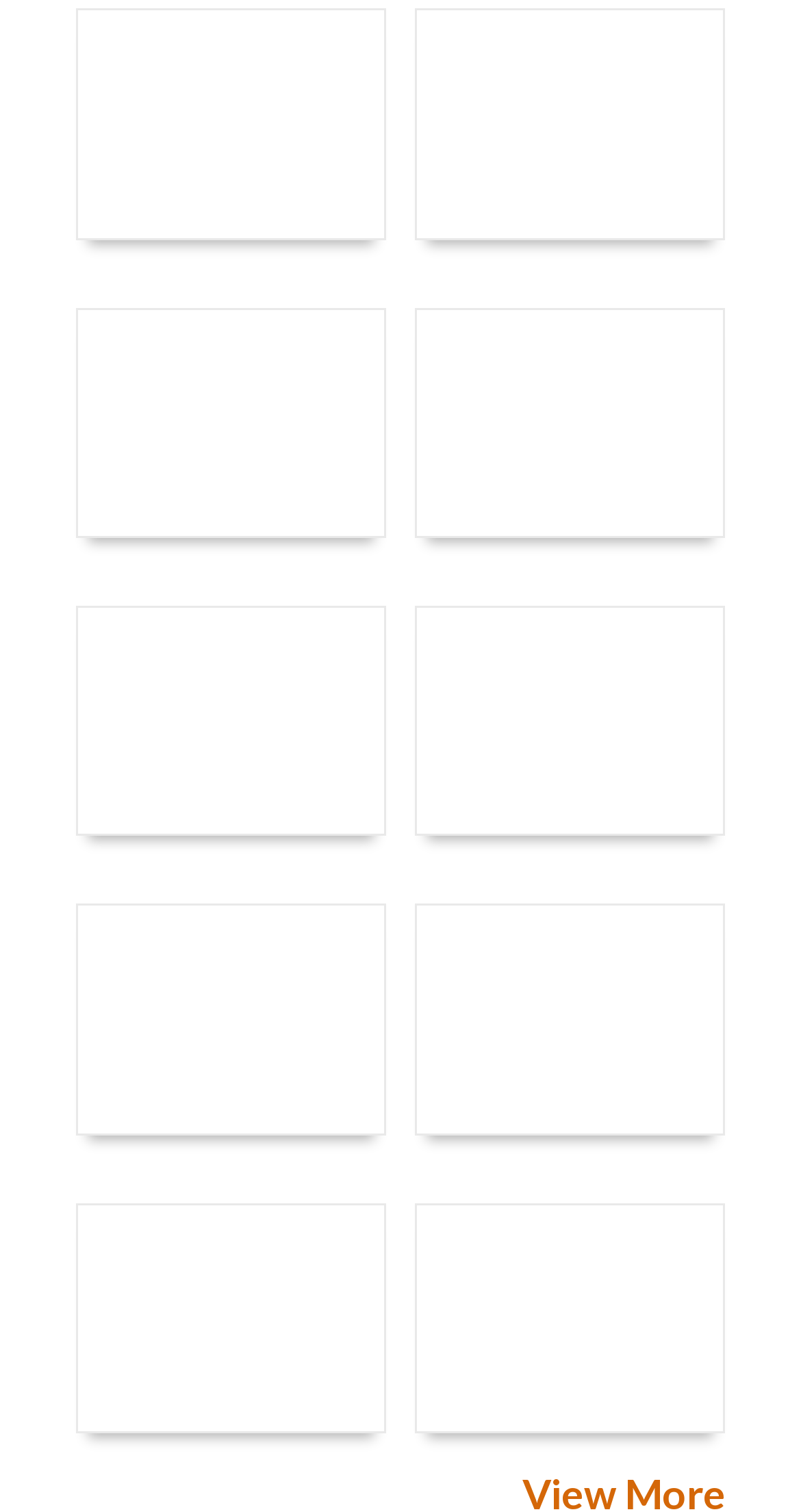How many columns of insurance companies are there?
Please look at the screenshot and answer in one word or a short phrase.

2